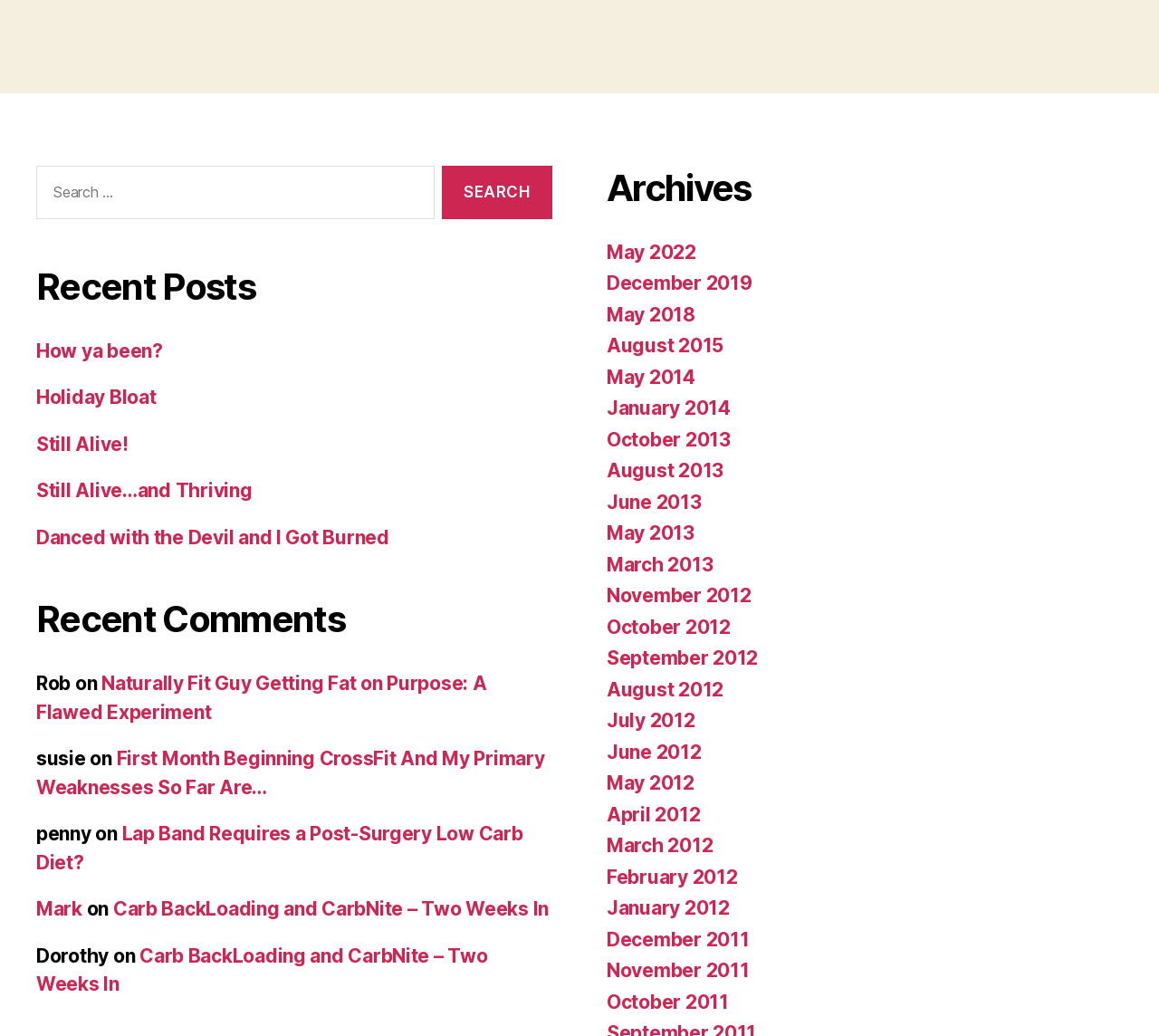What is the main function of the search box?
Based on the visual details in the image, please answer the question thoroughly.

The search box is located at the top of the webpage, and it has a button labeled 'Search'. This suggests that the main function of the search box is to search for posts on the website.